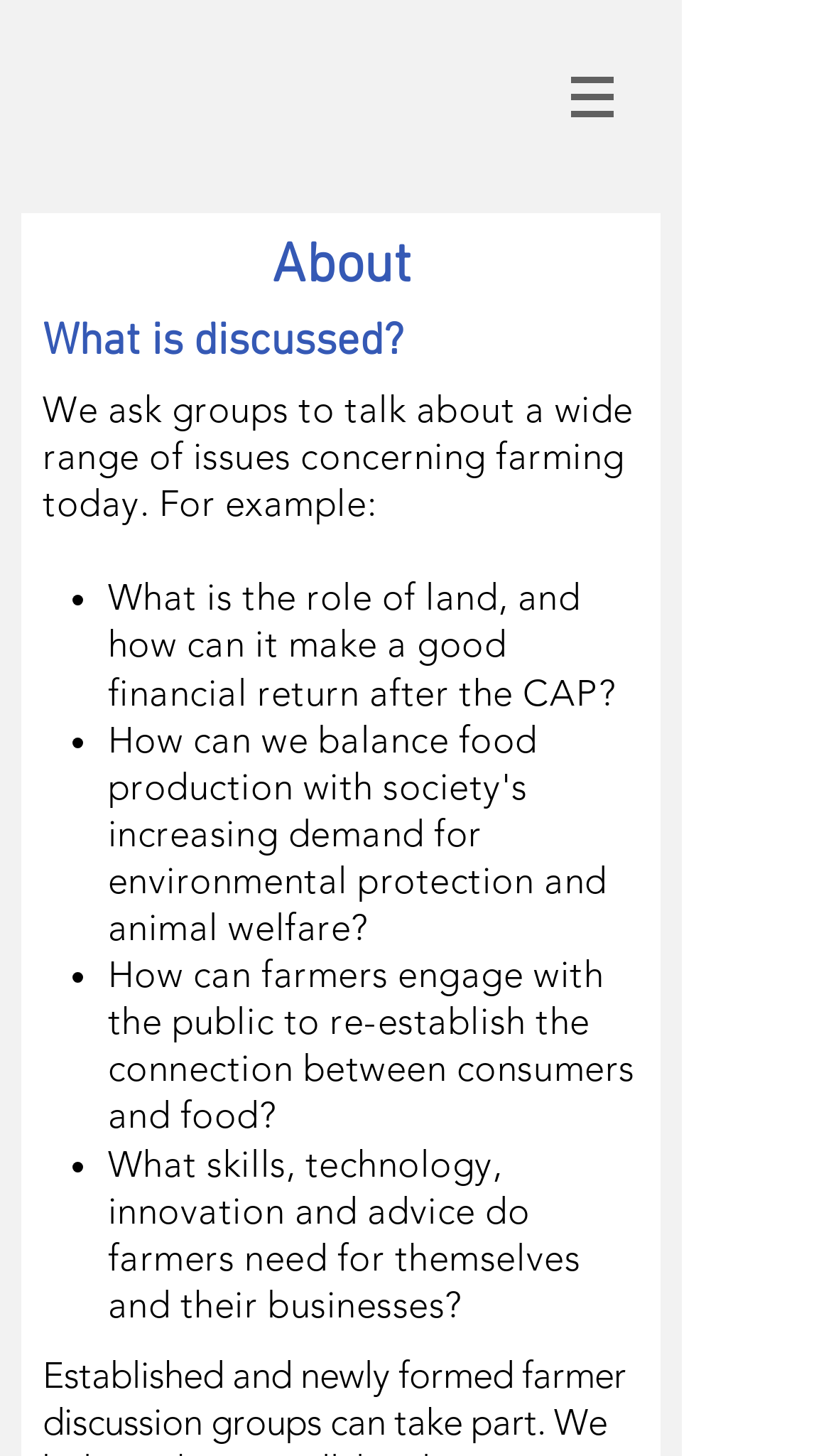Utilize the information from the image to answer the question in detail:
What is the purpose of the groups?

The purpose of the groups is to discuss a wide range of issues concerning farming today, as stated on the webpage. This suggests that the groups are a platform for farmers to share their thoughts and ideas on various topics related to farming.